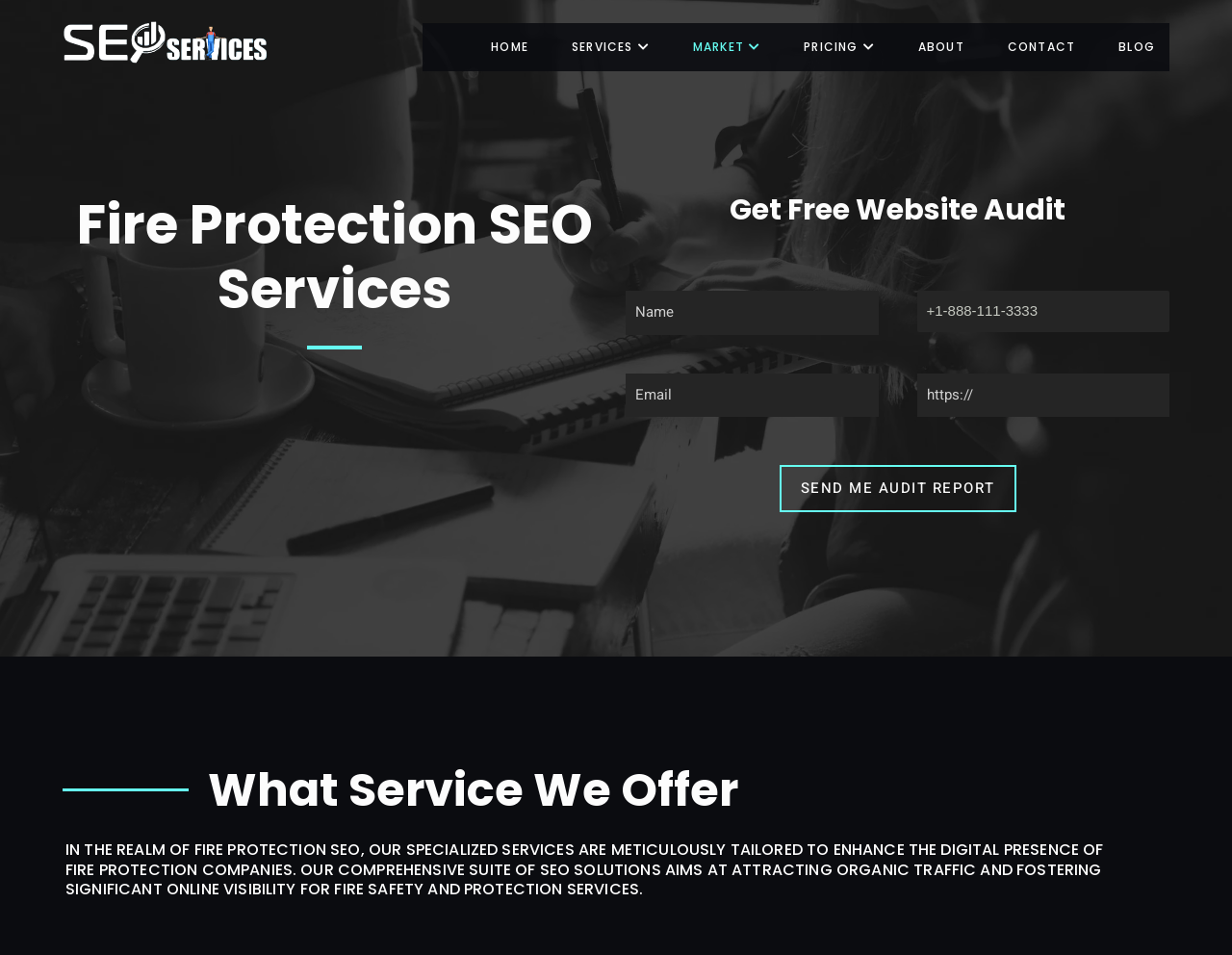Use the details in the image to answer the question thoroughly: 
What is the main service offered by this company?

Based on the webpage, the main heading 'Fire Protection SEO Services' and the description 'IN THE REALM OF FIRE PROTECTION SEO, OUR SPECIALIZED SERVICES ARE METICULOUSLY TAILORED TO ENHANCE THE DIGITAL PRESENCE OF FIRE PROTECTION COMPANIES.' indicate that the company's main service is related to fire protection SEO.